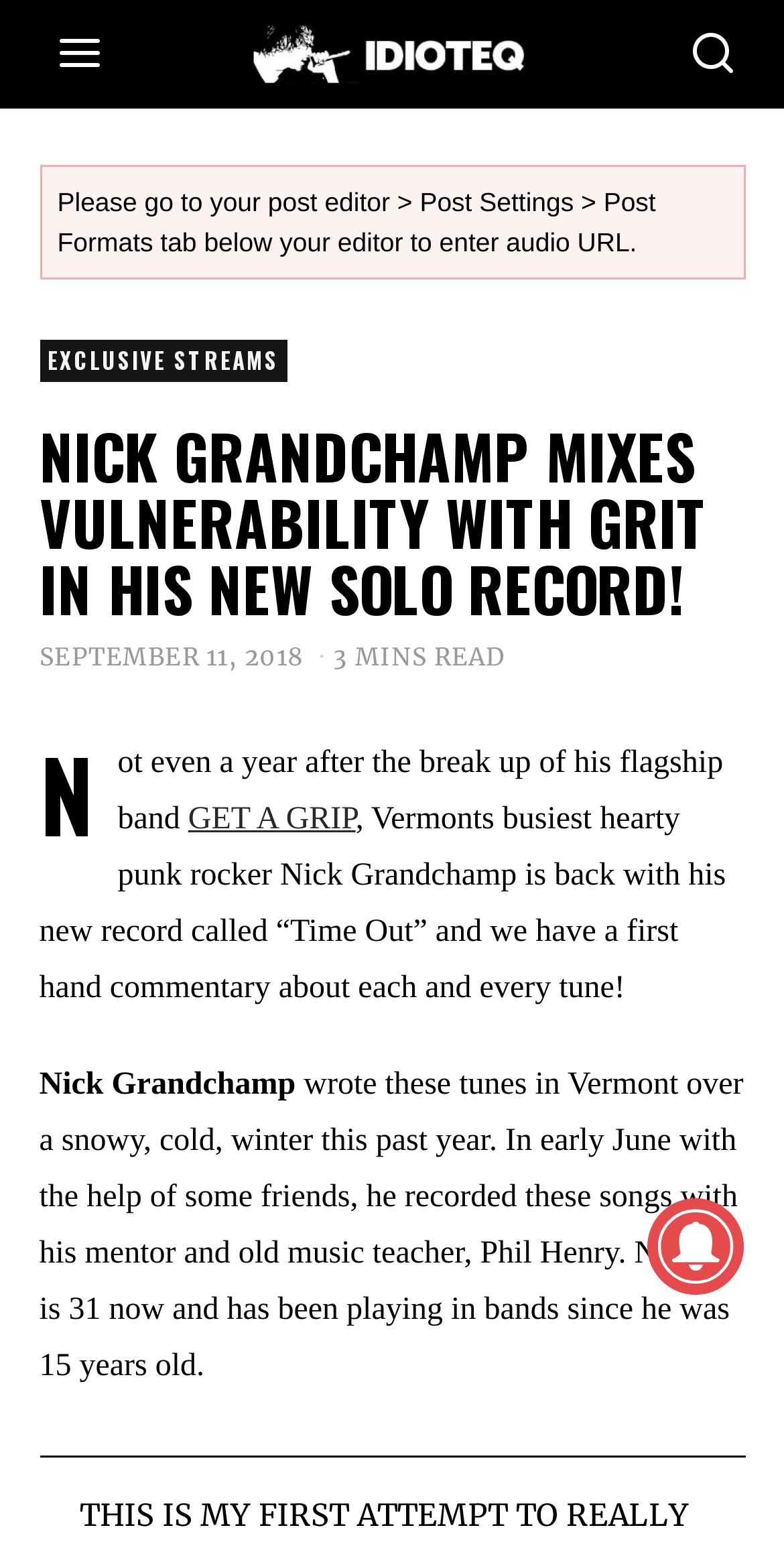What is the name of Nick Grandchamp's new record?
Provide an in-depth and detailed explanation in response to the question.

The answer can be found in the text 'Vermonts busiest hearty punk rocker Nick Grandchamp is back with his new record called “Time Out”...' which is located in the middle of the webpage.